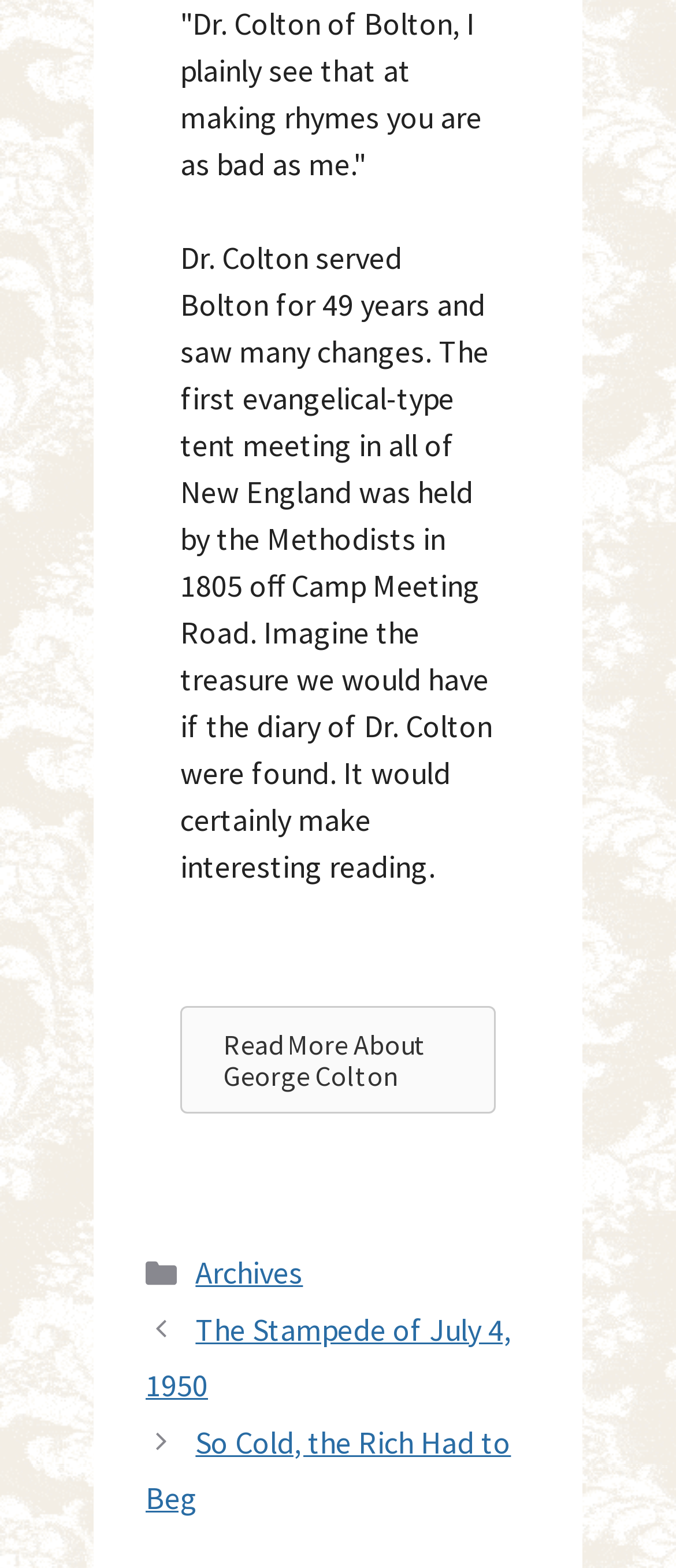Provide a single word or phrase answer to the question: 
Who is the main subject of the webpage?

George Colton